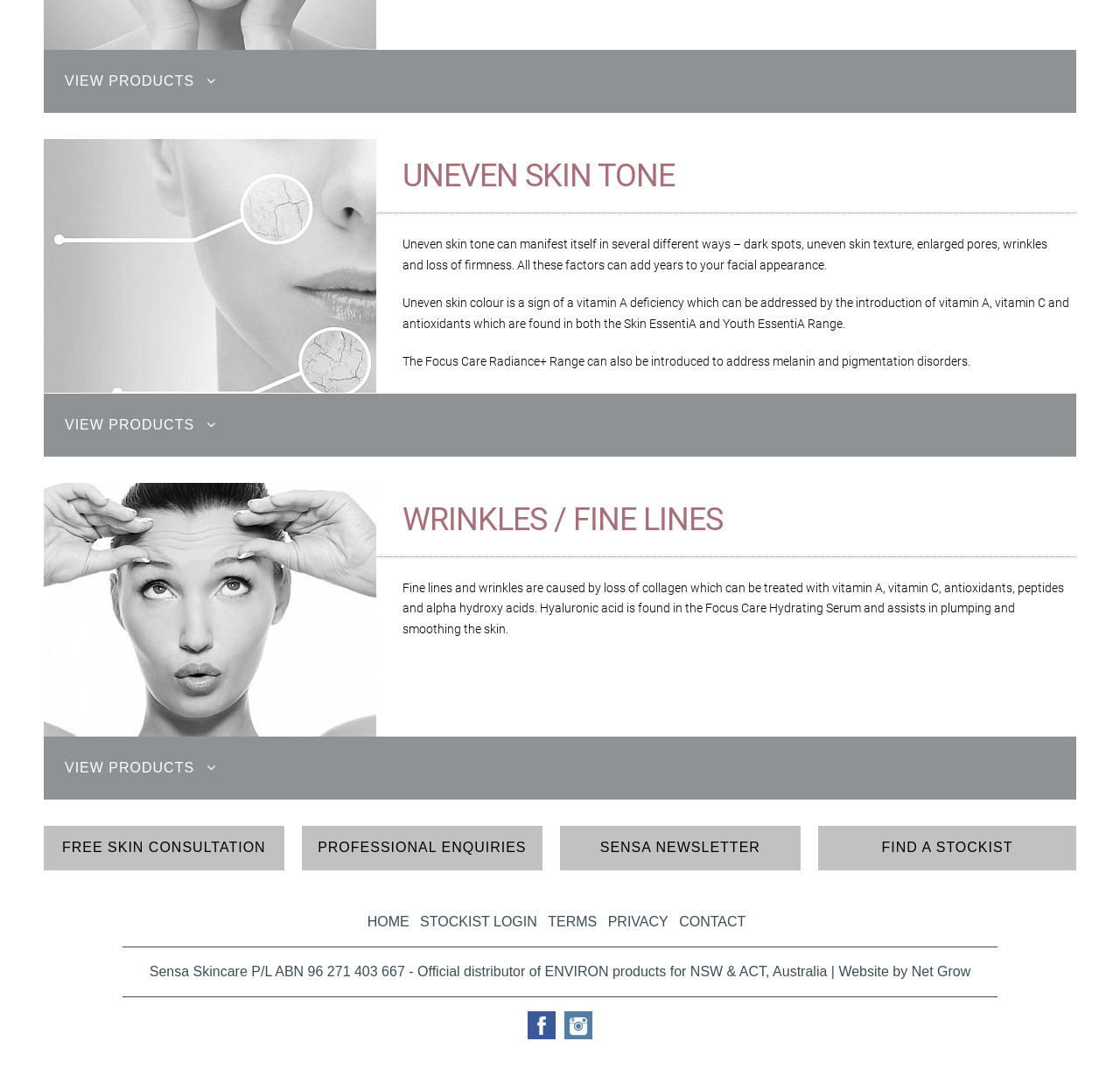Please specify the coordinates of the bounding box for the element that should be clicked to carry out this instruction: "Go to the home page". The coordinates must be four float numbers between 0 and 1, formatted as [left, top, right, bottom].

[0.328, 0.844, 0.365, 0.858]